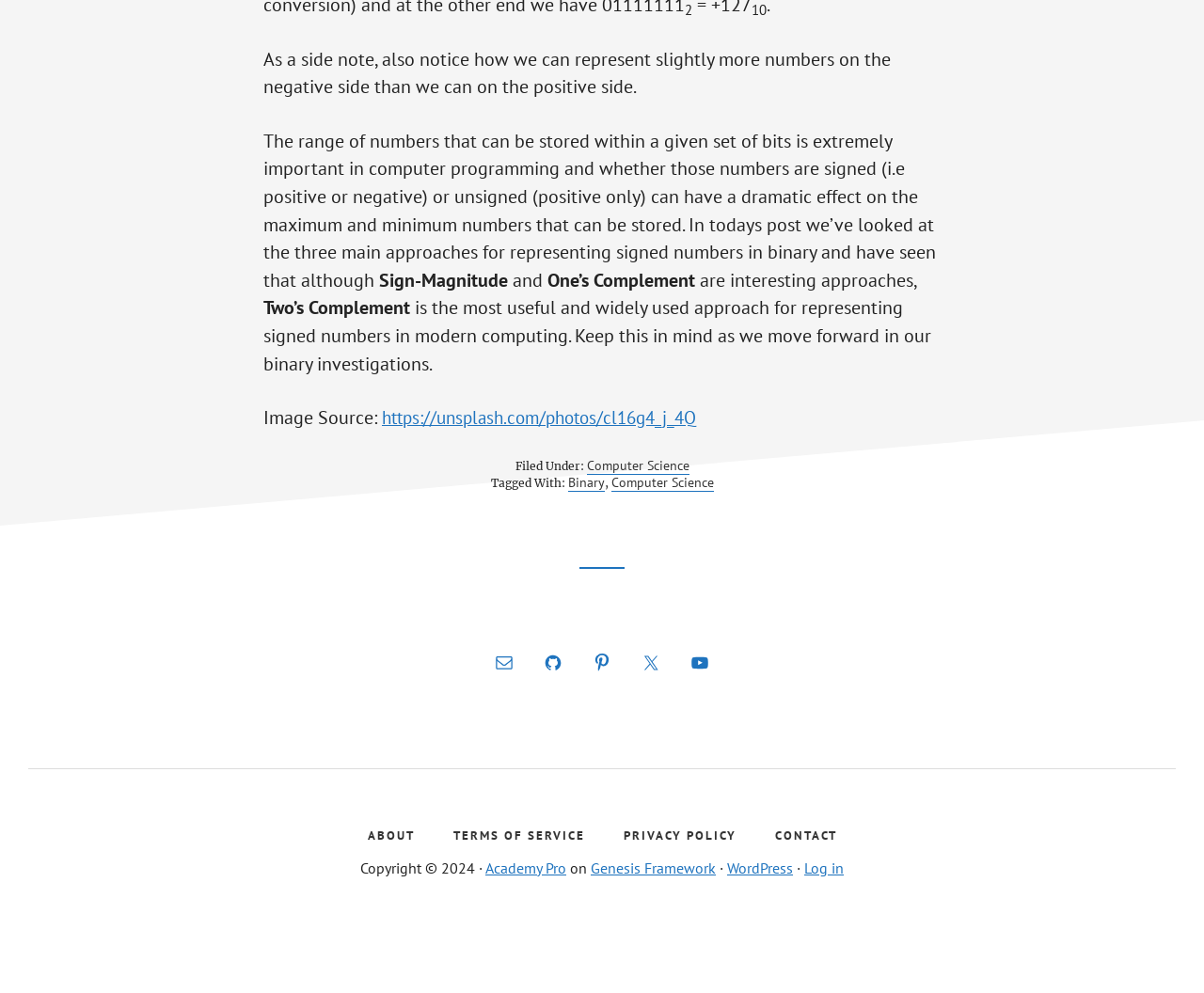Provide the bounding box coordinates for the area that should be clicked to complete the instruction: "View recent comments".

None